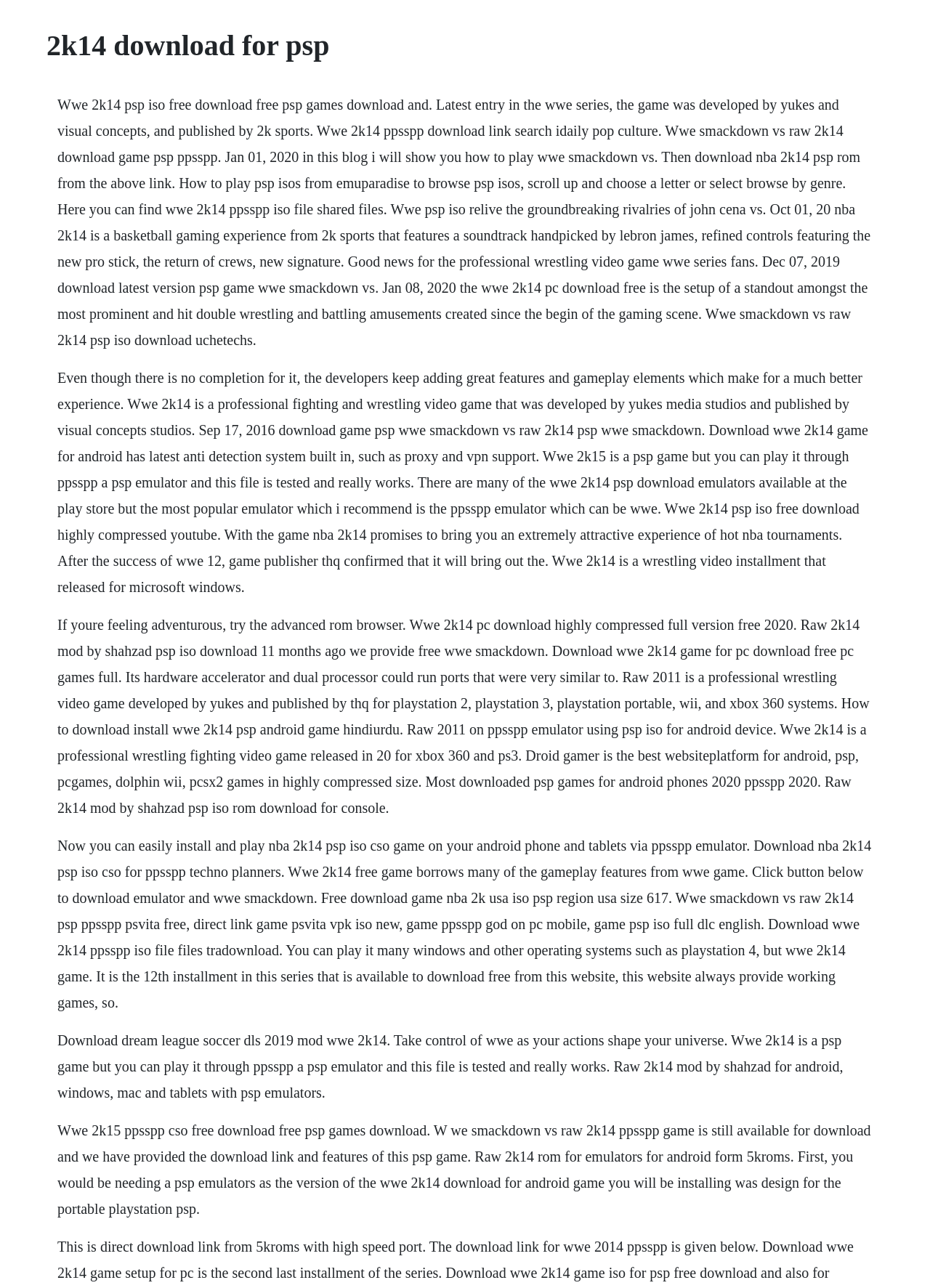What is the game series discussed on this webpage?
Answer the question using a single word or phrase, according to the image.

WWE